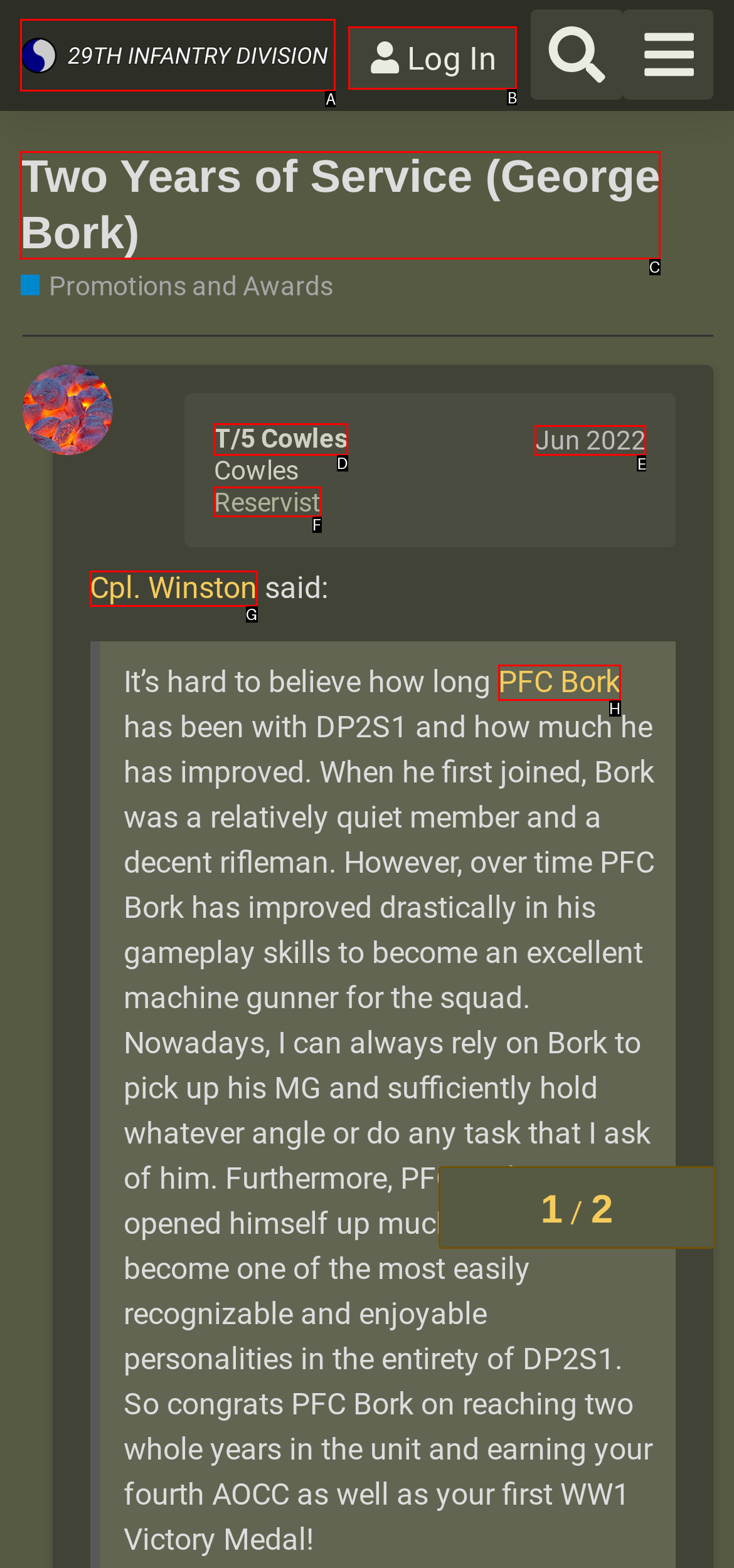Choose the letter of the element that should be clicked to complete the task: Click the 'Log In' button
Answer with the letter from the possible choices.

B